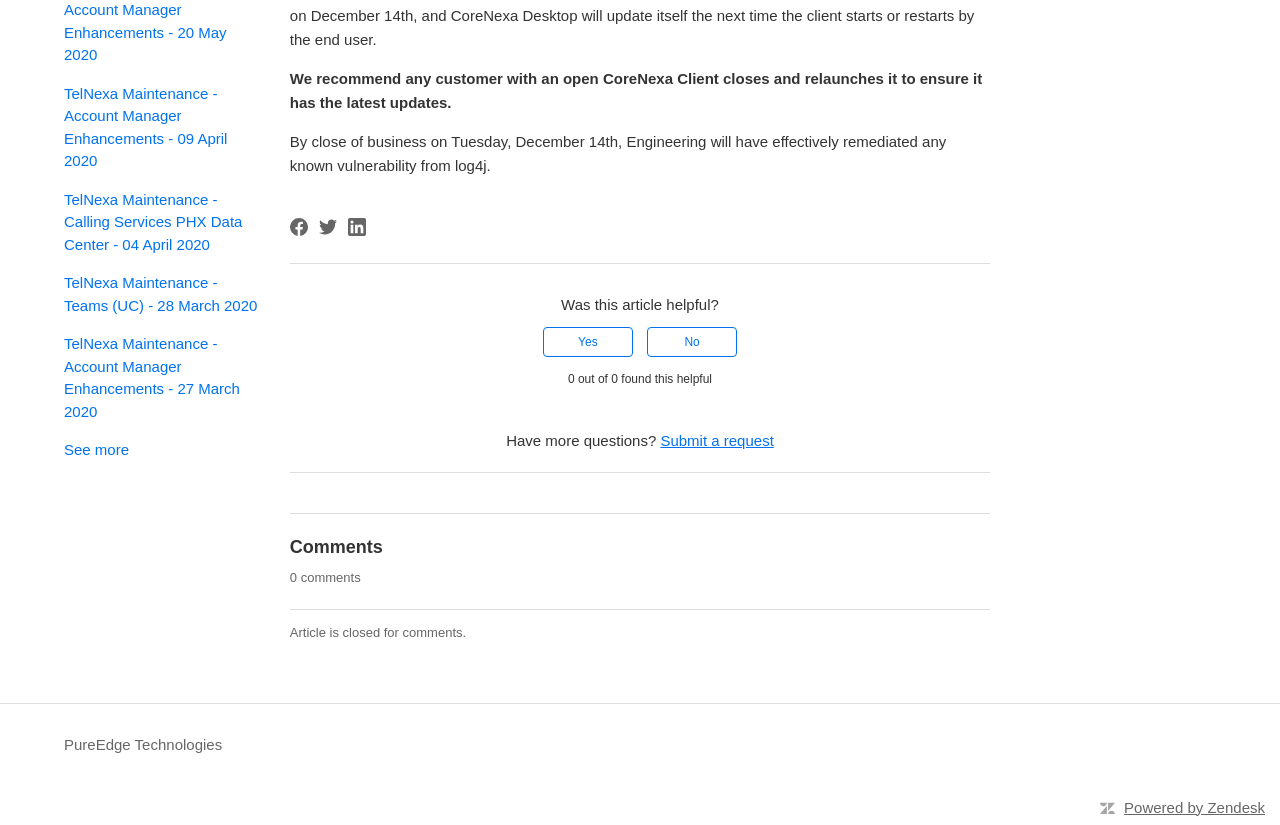Determine the bounding box for the UI element described here: "PureEdge Technologies".

[0.05, 0.89, 0.174, 0.917]